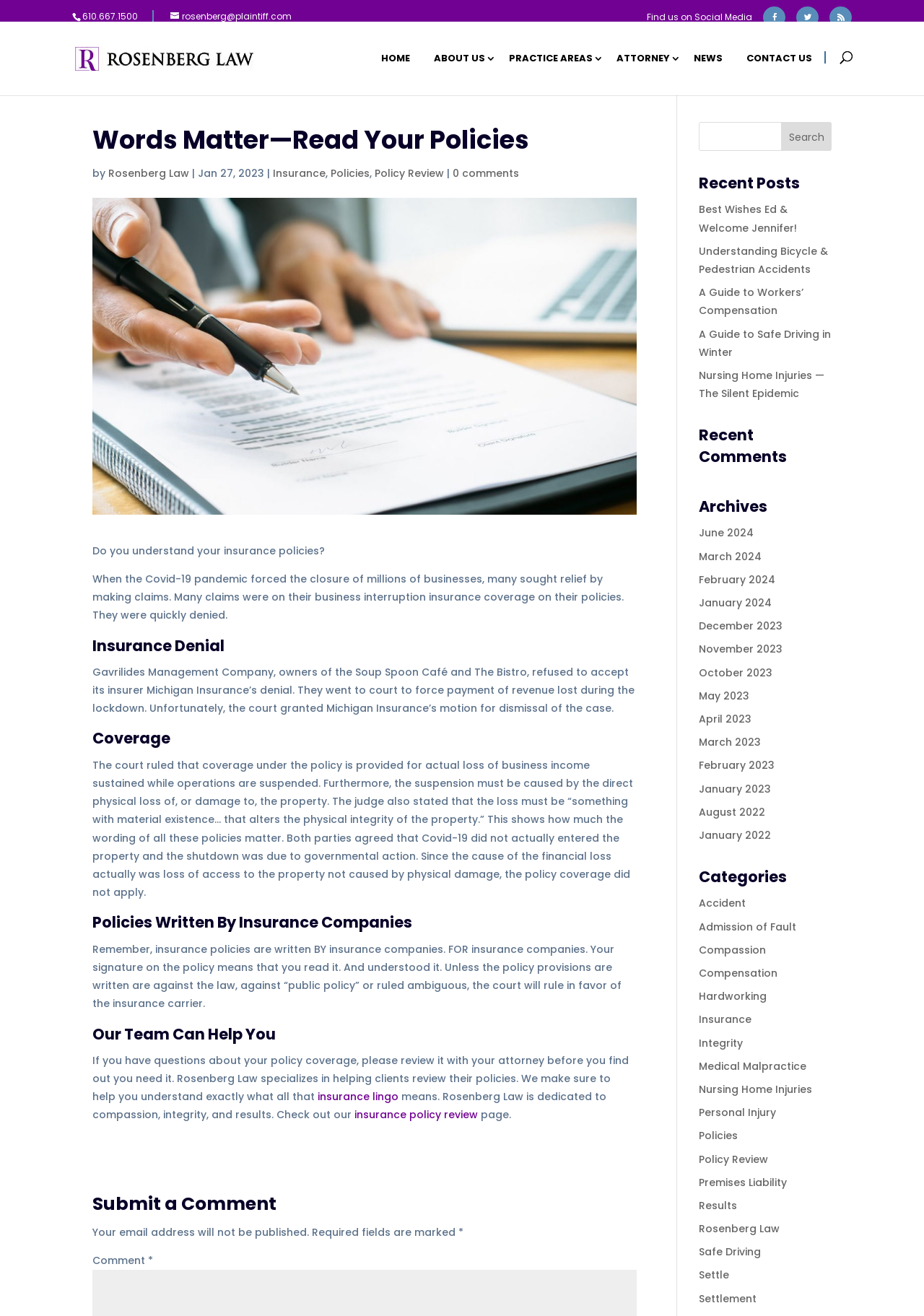What is the topic of the article on this webpage?
Give a single word or phrase as your answer by examining the image.

Insurance policies